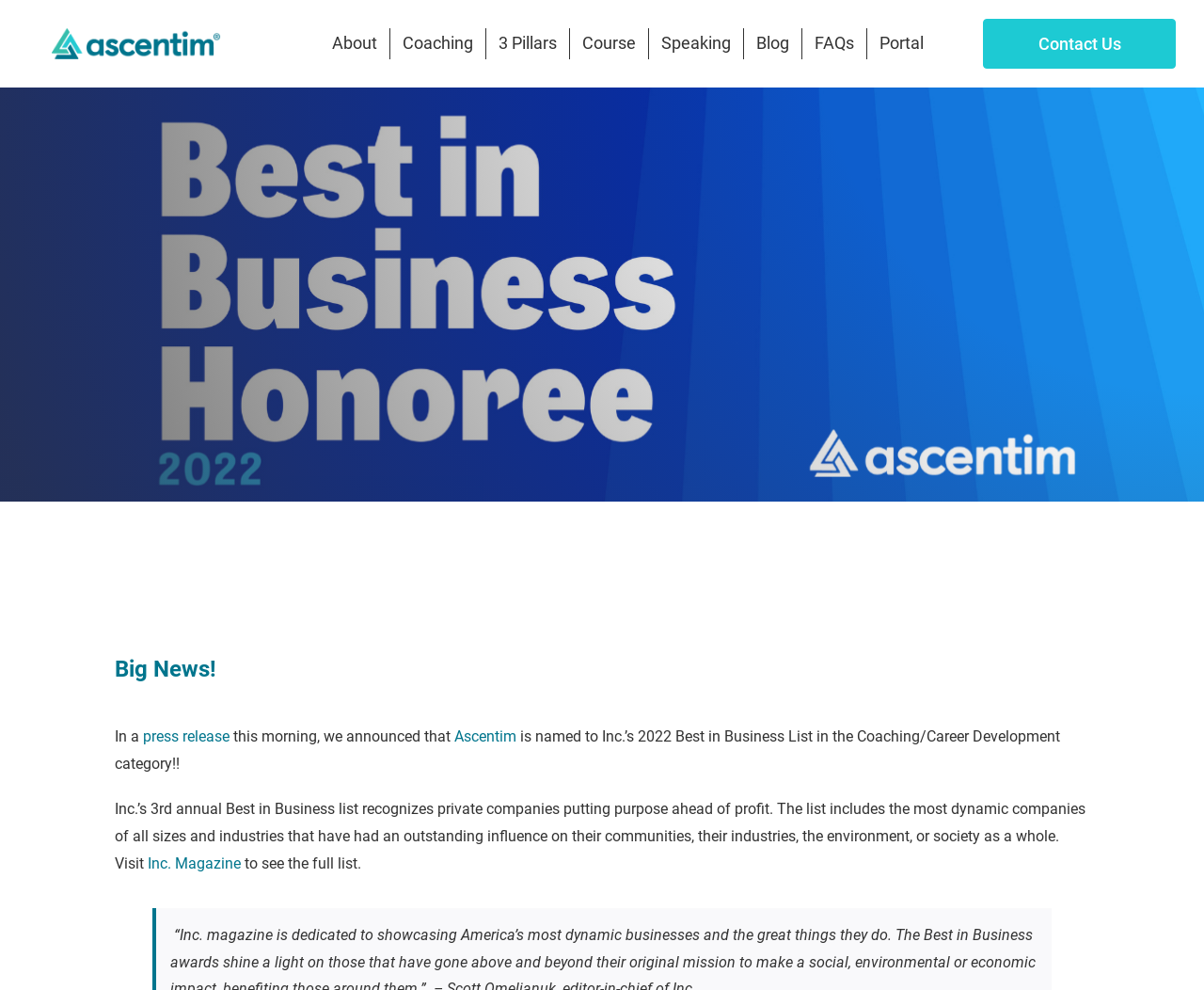Where can the full list be found?
Refer to the screenshot and respond with a concise word or phrase.

Inc. Magazine